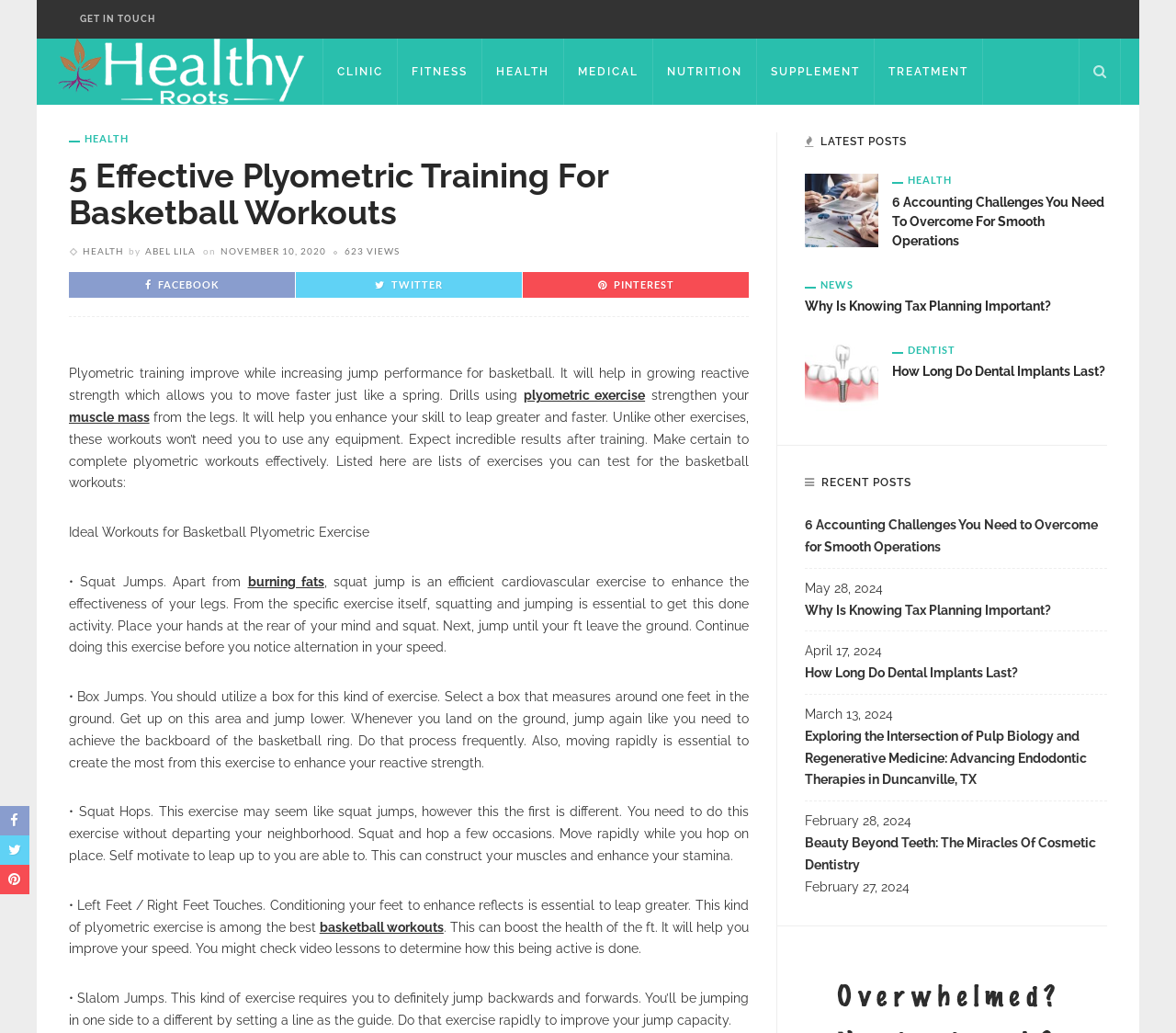Identify the bounding box coordinates for the UI element described as follows: Medical. Use the format (top-left x, top-left y, bottom-right x, bottom-right y) and ensure all values are floating point numbers between 0 and 1.

[0.479, 0.037, 0.555, 0.101]